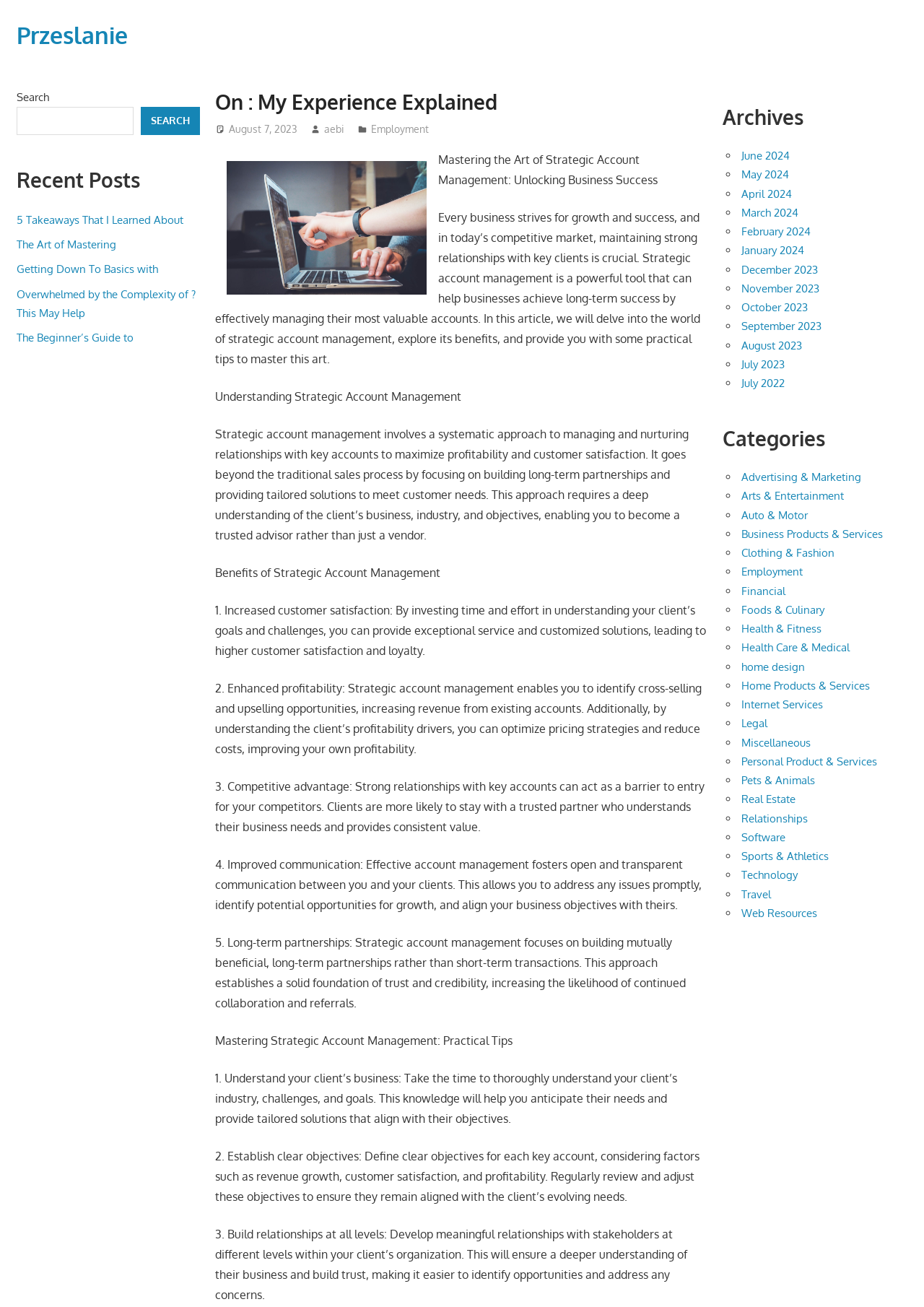For the following element description, predict the bounding box coordinates in the format (top-left x, top-left y, bottom-right x, bottom-right y). All values should be floating point numbers between 0 and 1. Description: Arts & Entertainment

[0.802, 0.374, 0.913, 0.385]